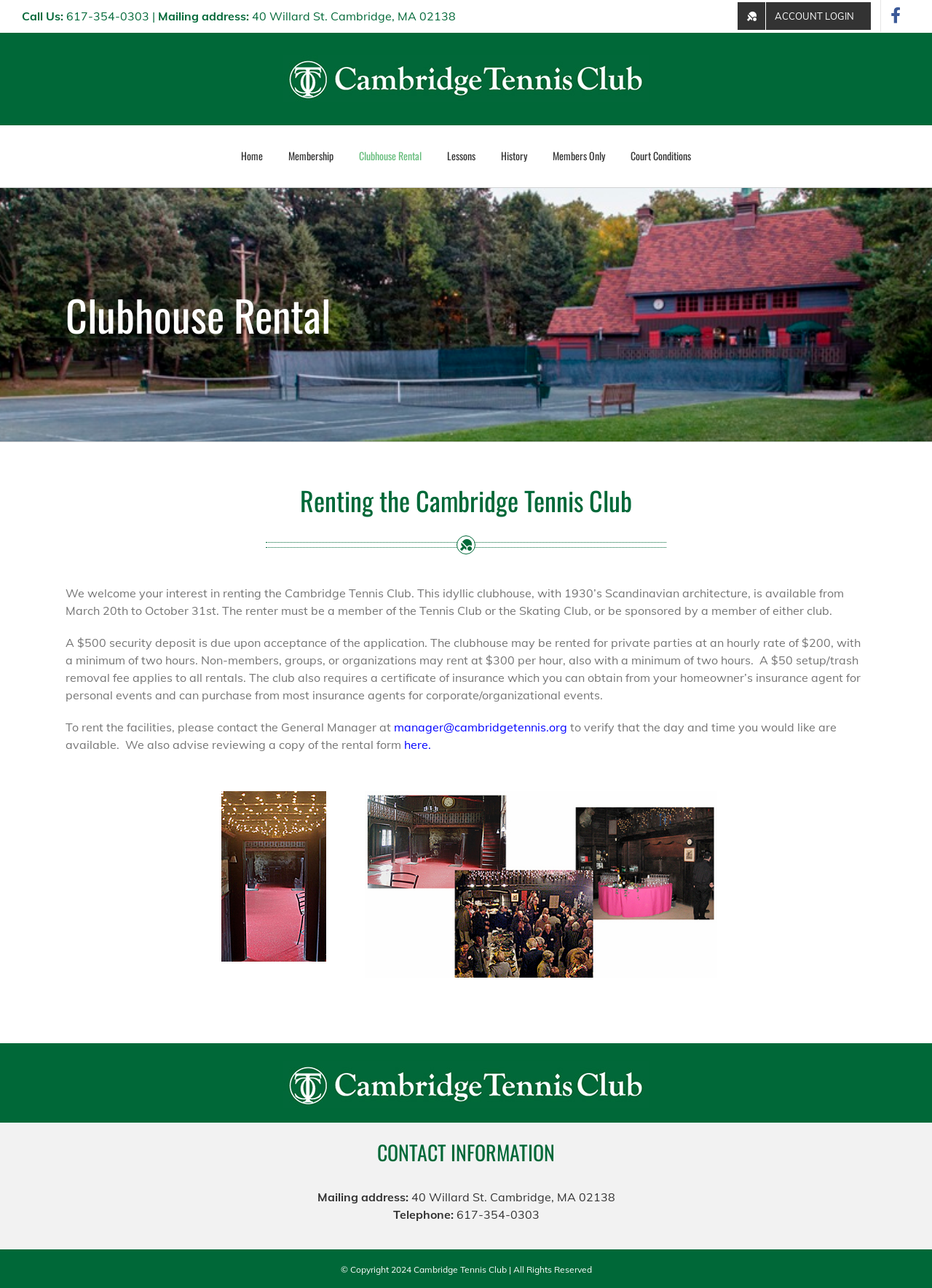Give a one-word or short phrase answer to this question: 
What is the email address to contact for renting the facilities?

manager@cambridgetennis.org